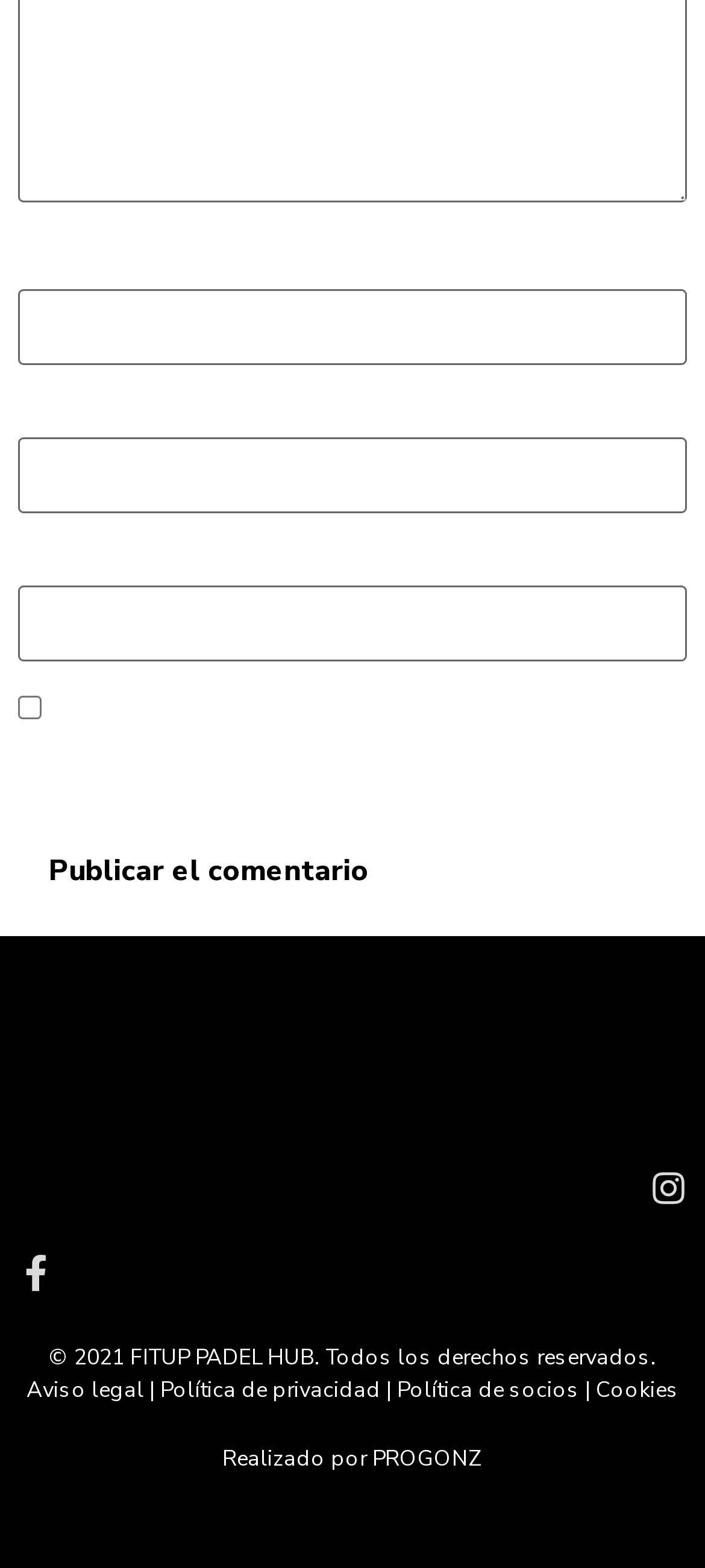Given the element description "parent_node: Nombre * name="author"", identify the bounding box of the corresponding UI element.

[0.026, 0.184, 0.974, 0.232]